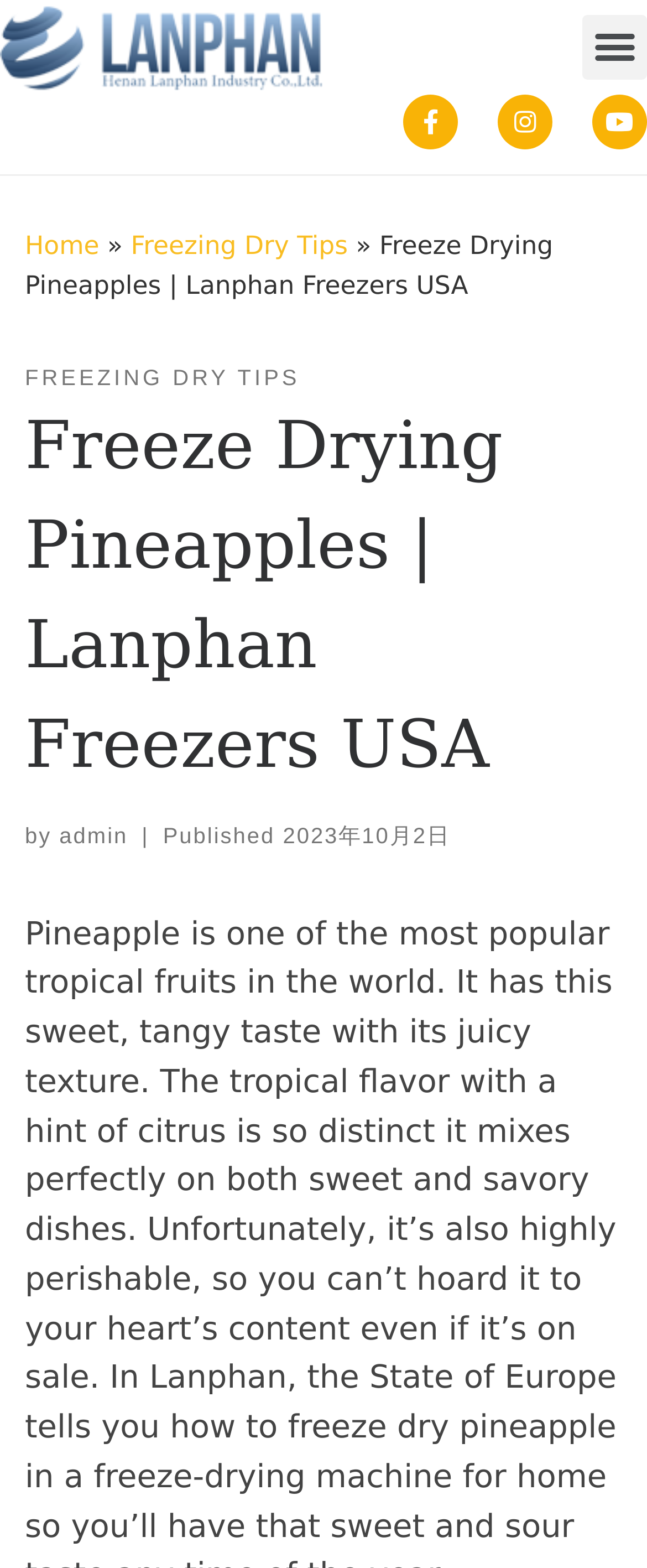Given the element description, predict the bounding box coordinates in the format (top-left x, top-left y, bottom-right x, bottom-right y), using floating point numbers between 0 and 1: Chat

None